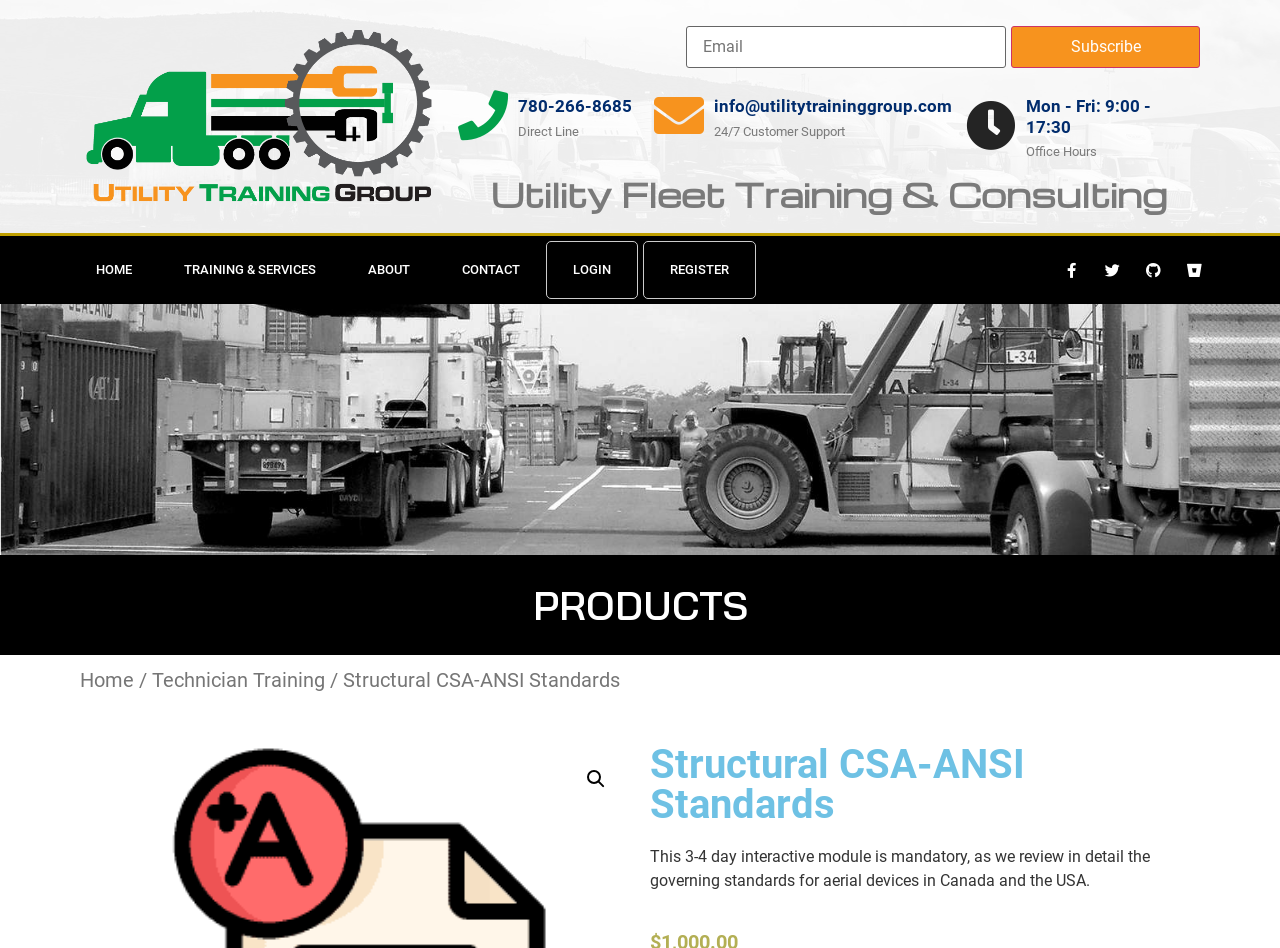What is the purpose of the 3-4 day interactive module?
Answer the question in a detailed and comprehensive manner.

I found the purpose of the module by reading the static text element that describes the module, which says 'This 3-4 day interactive module is mandatory, as we review in detail the governing standards for aerial devices in Canada and the USA.'